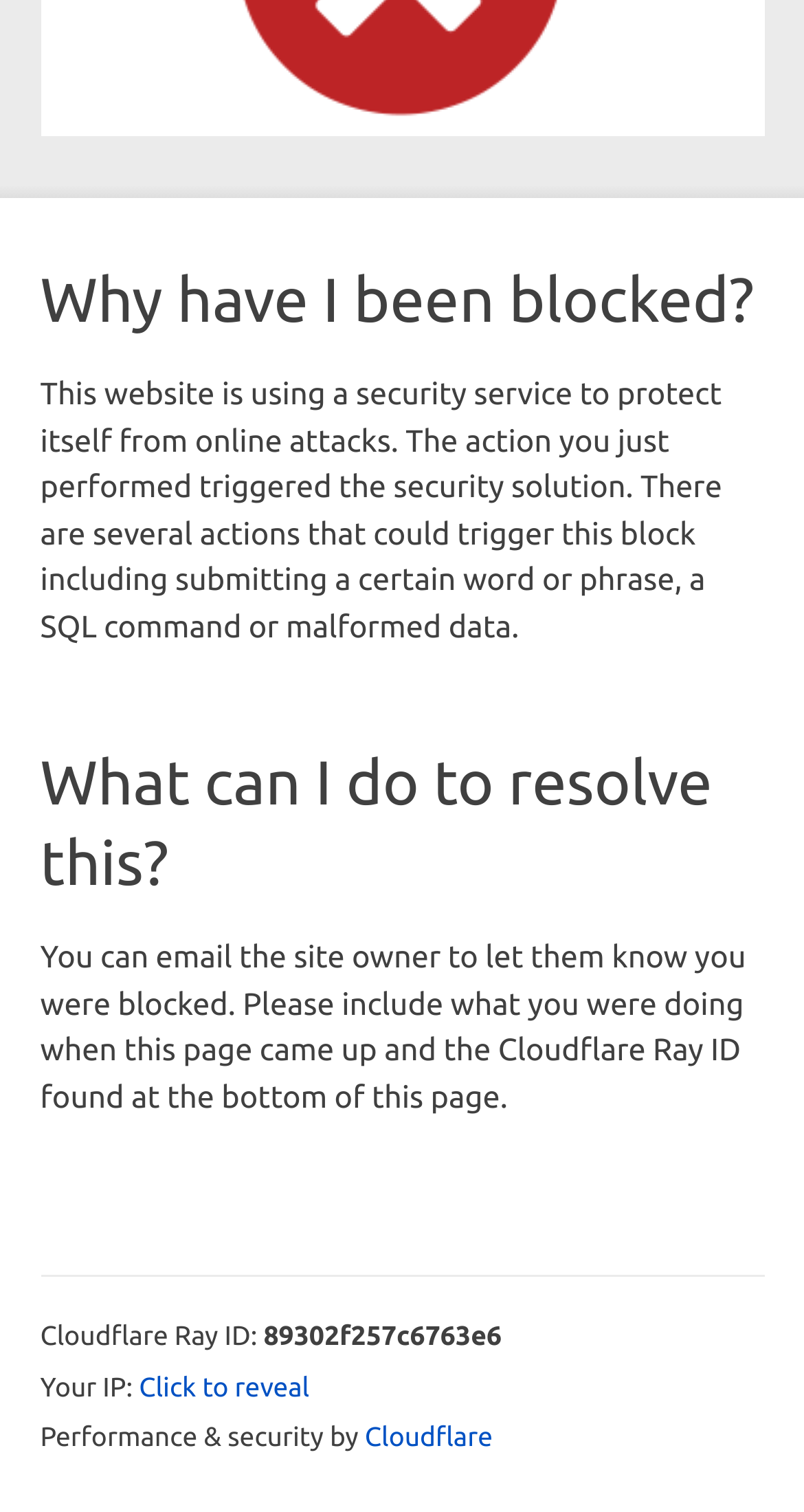Provide the bounding box coordinates of the HTML element described as: "Click to reveal". The bounding box coordinates should be four float numbers between 0 and 1, i.e., [left, top, right, bottom].

[0.173, 0.906, 0.385, 0.932]